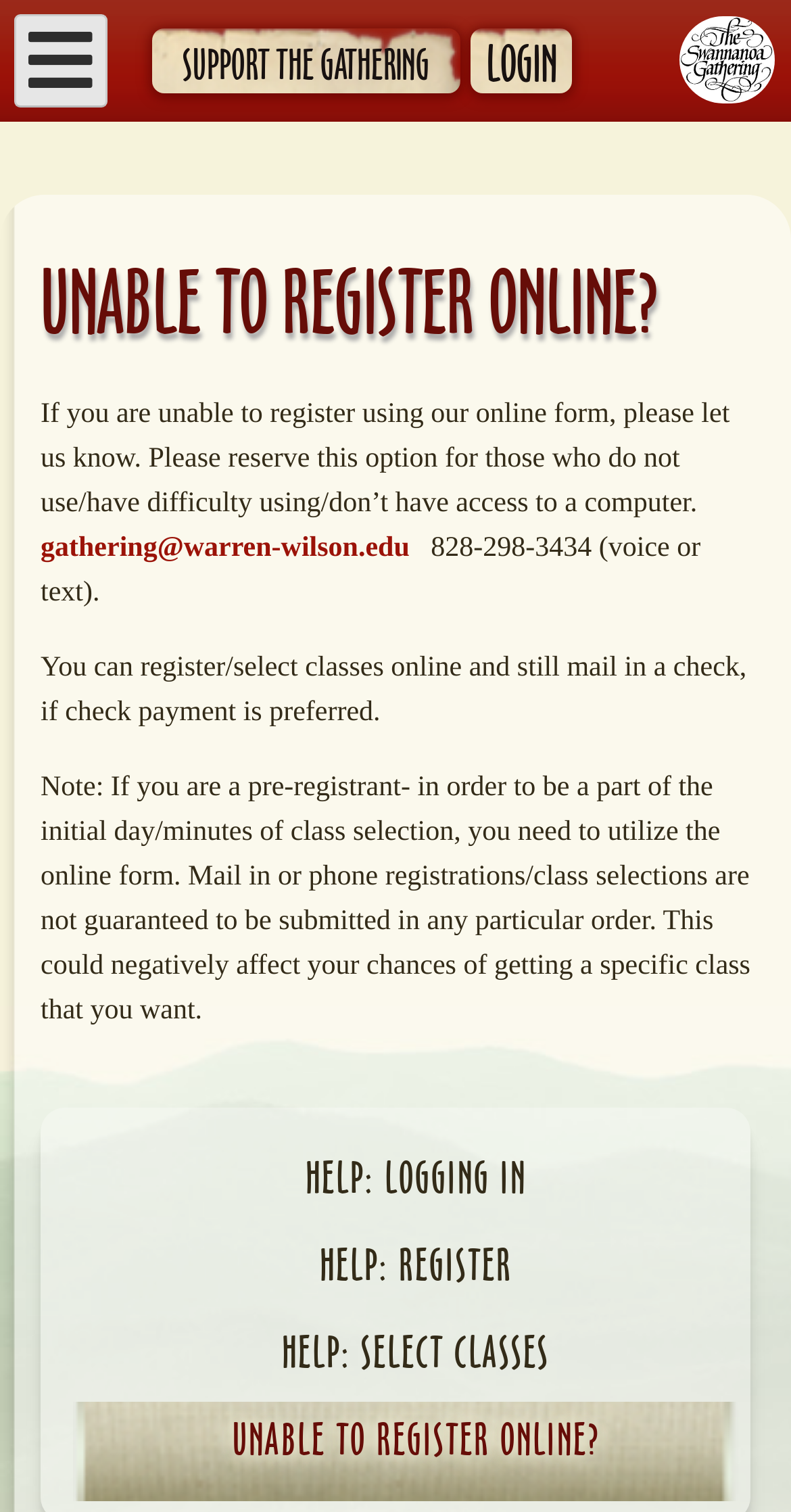Find the bounding box coordinates of the area to click in order to follow the instruction: "Click the Home button".

[0.859, 0.011, 0.979, 0.068]